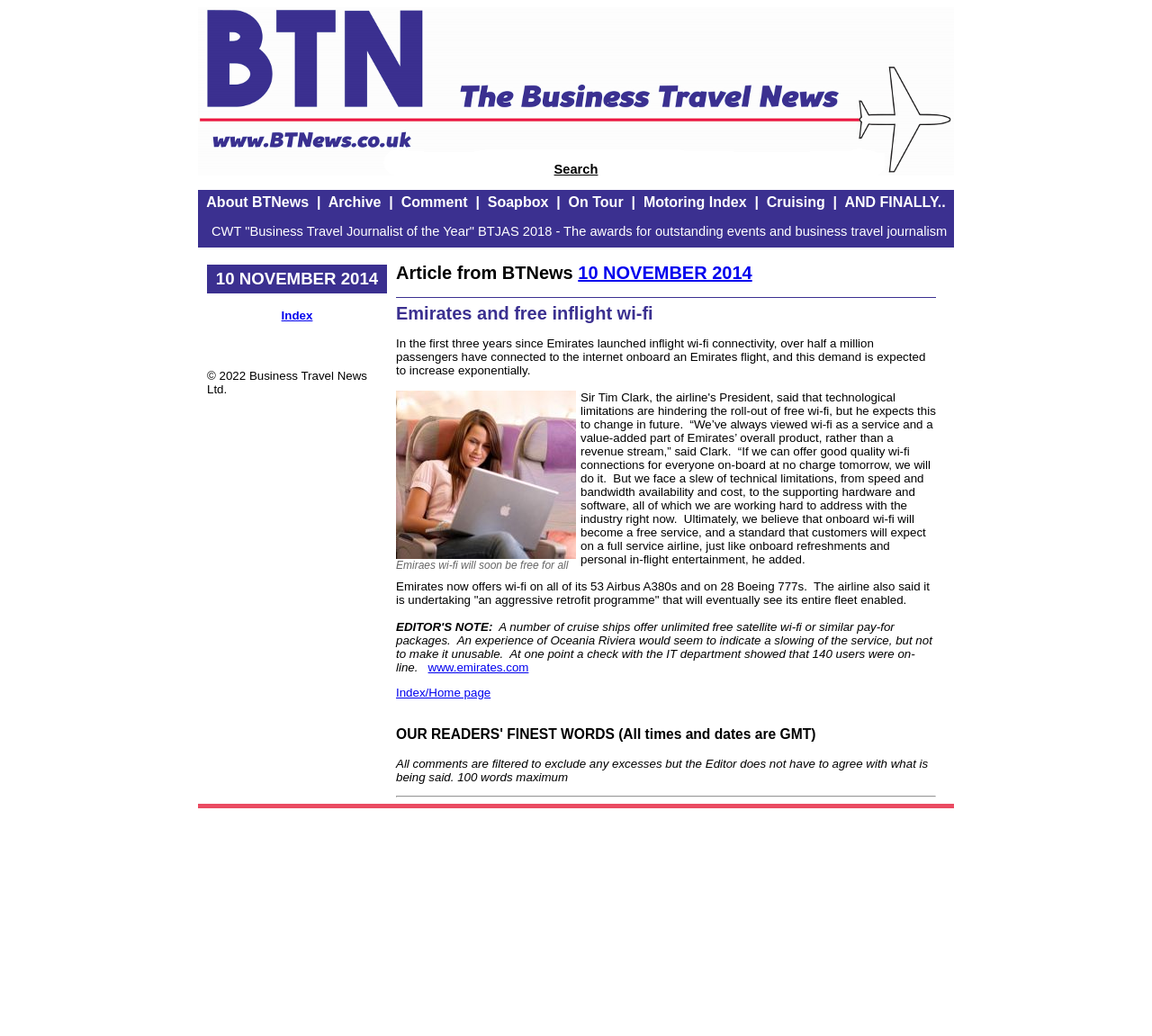Locate the bounding box coordinates of the element that should be clicked to fulfill the instruction: "Check the archive".

[0.285, 0.188, 0.331, 0.202]